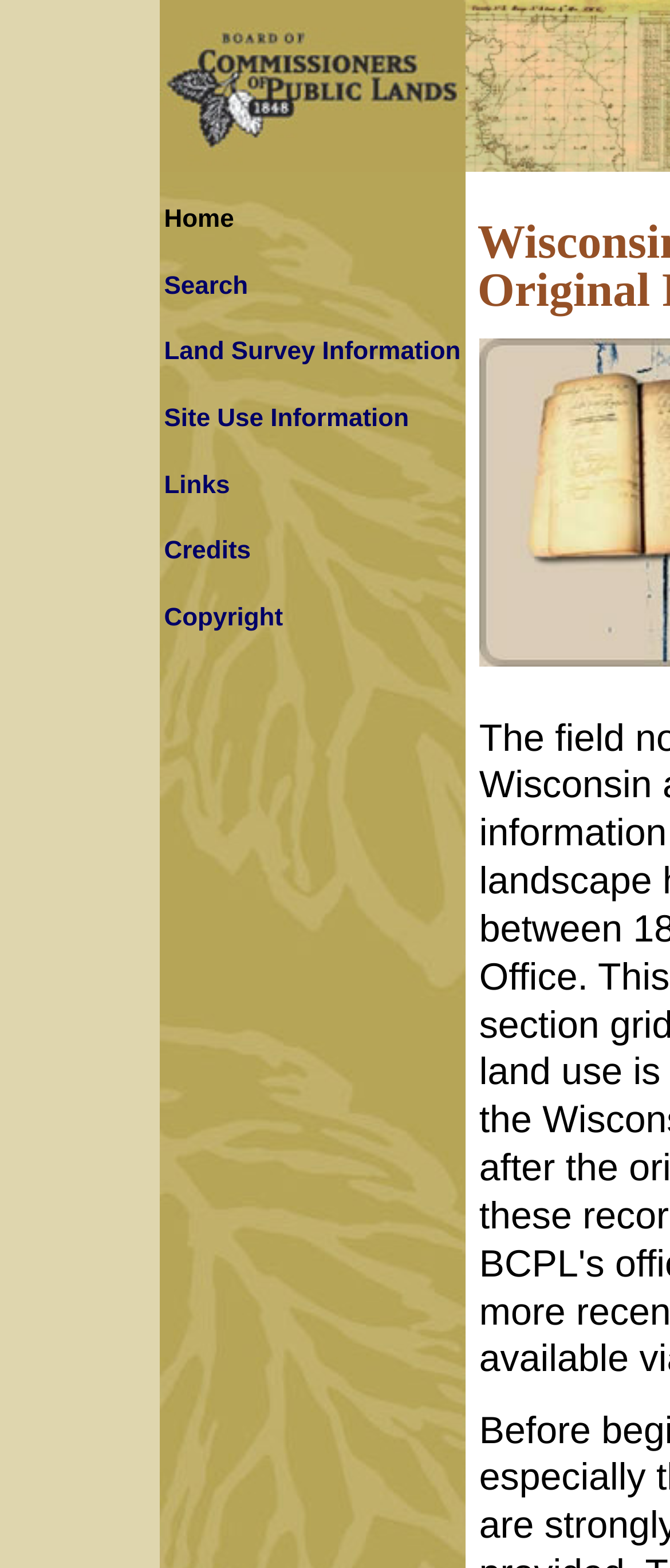Based on the image, please respond to the question with as much detail as possible:
Is there a 'Land Survey Information' link?

I checked the navigation menu and found that there is a link called 'Land Survey Information', which is located below the 'Search' link.